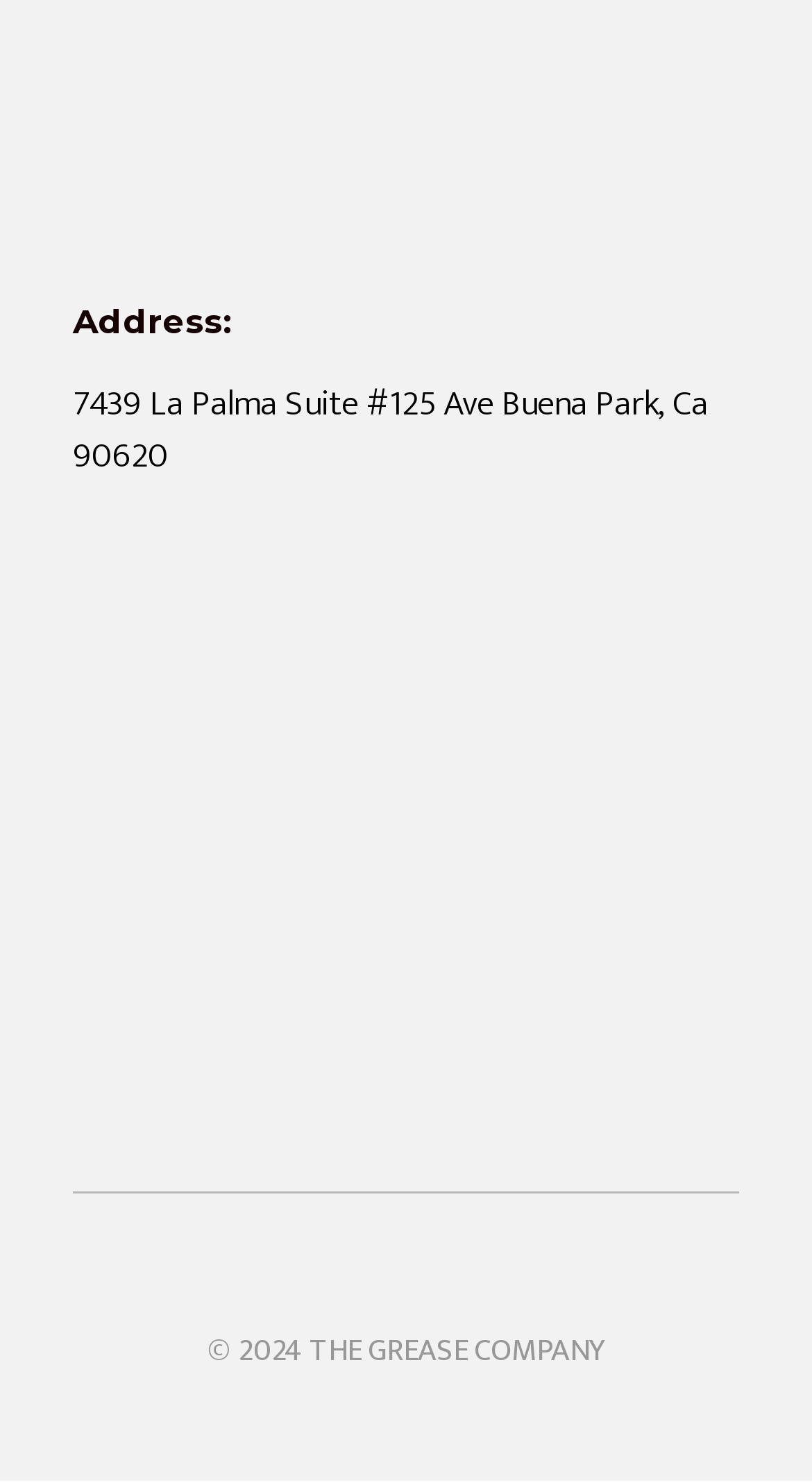Please provide a comprehensive response to the question below by analyzing the image: 
What is the phone number of The Grease Co.?

I found the phone number by looking at the 'Phone:' heading and the link next to it, which contains the phone number.